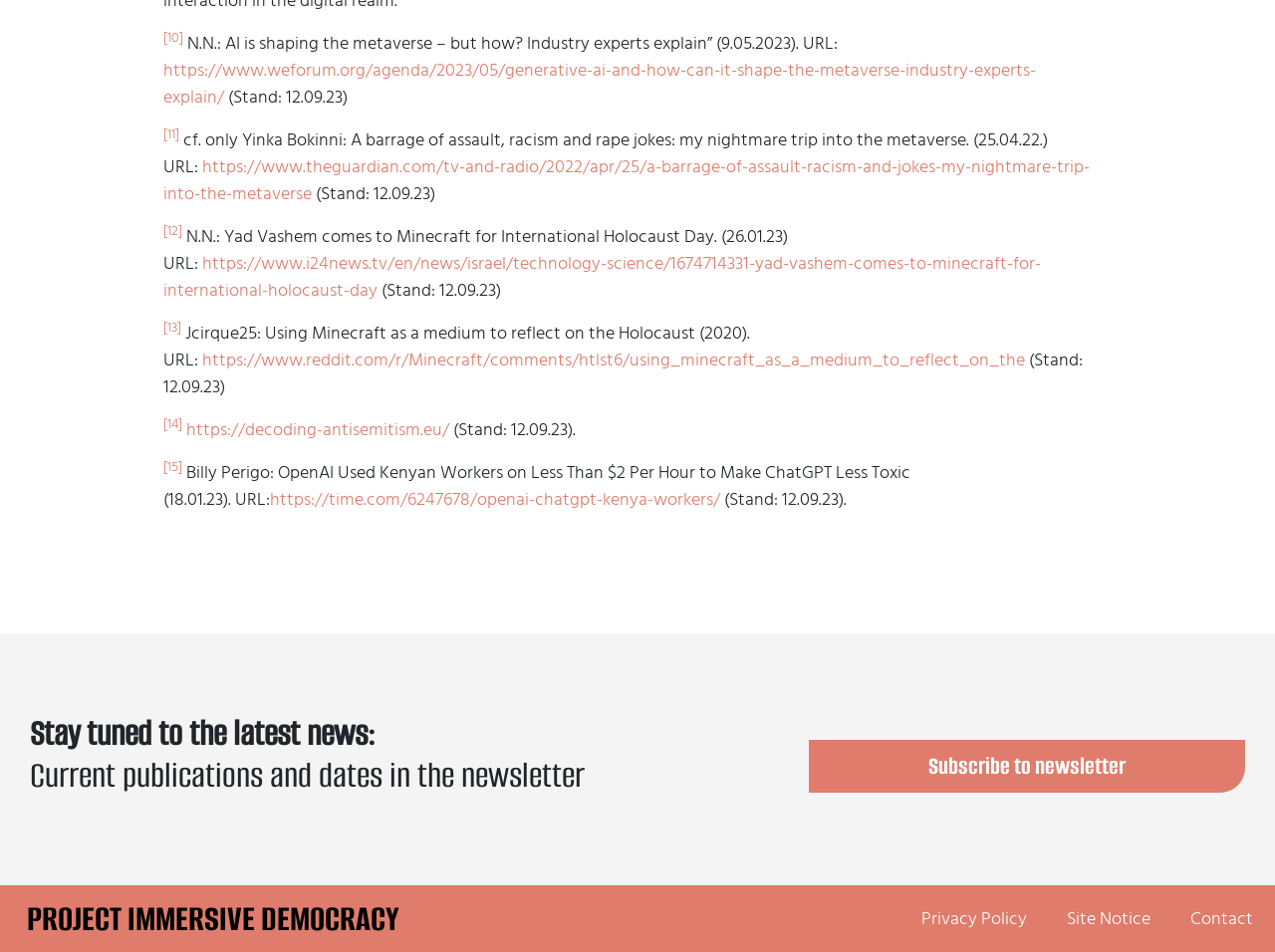Carefully observe the image and respond to the question with a detailed answer:
What is the topic of the webpage?

Based on the webpage content, it appears to be discussing the metaverse and its relation to AI, with multiple articles and links related to this topic.